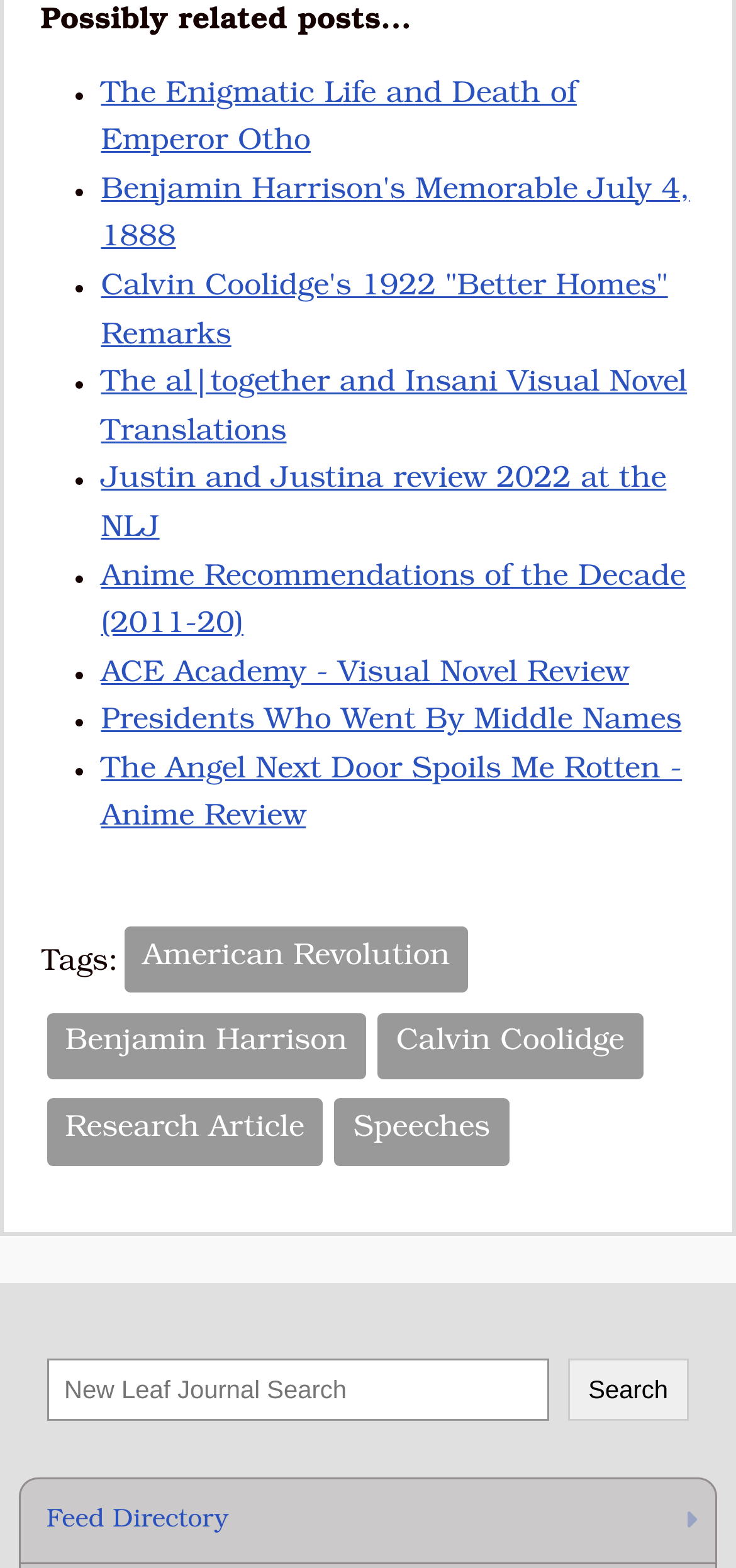Identify the coordinates of the bounding box for the element that must be clicked to accomplish the instruction: "Read about The Enigmatic Life and Death of Emperor Otho".

[0.137, 0.051, 0.784, 0.101]